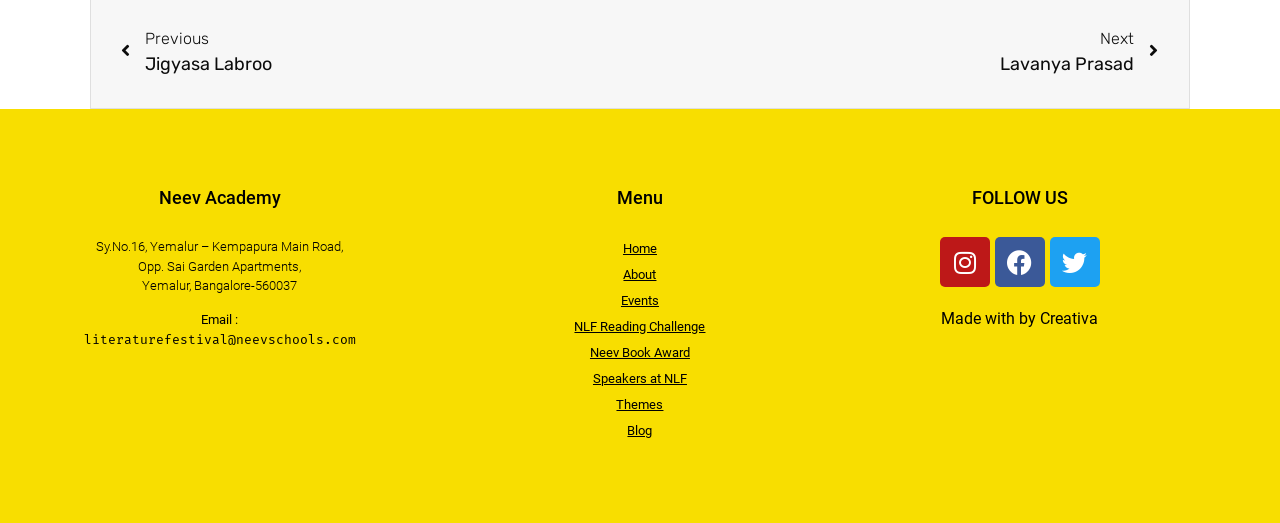Use the details in the image to answer the question thoroughly: 
How many social media platforms are listed to follow the academy?

The social media platforms listed to follow the academy are Instagram, Facebook, and Twitter, which can be found in the 'FOLLOW US' section at the bottom of the webpage.